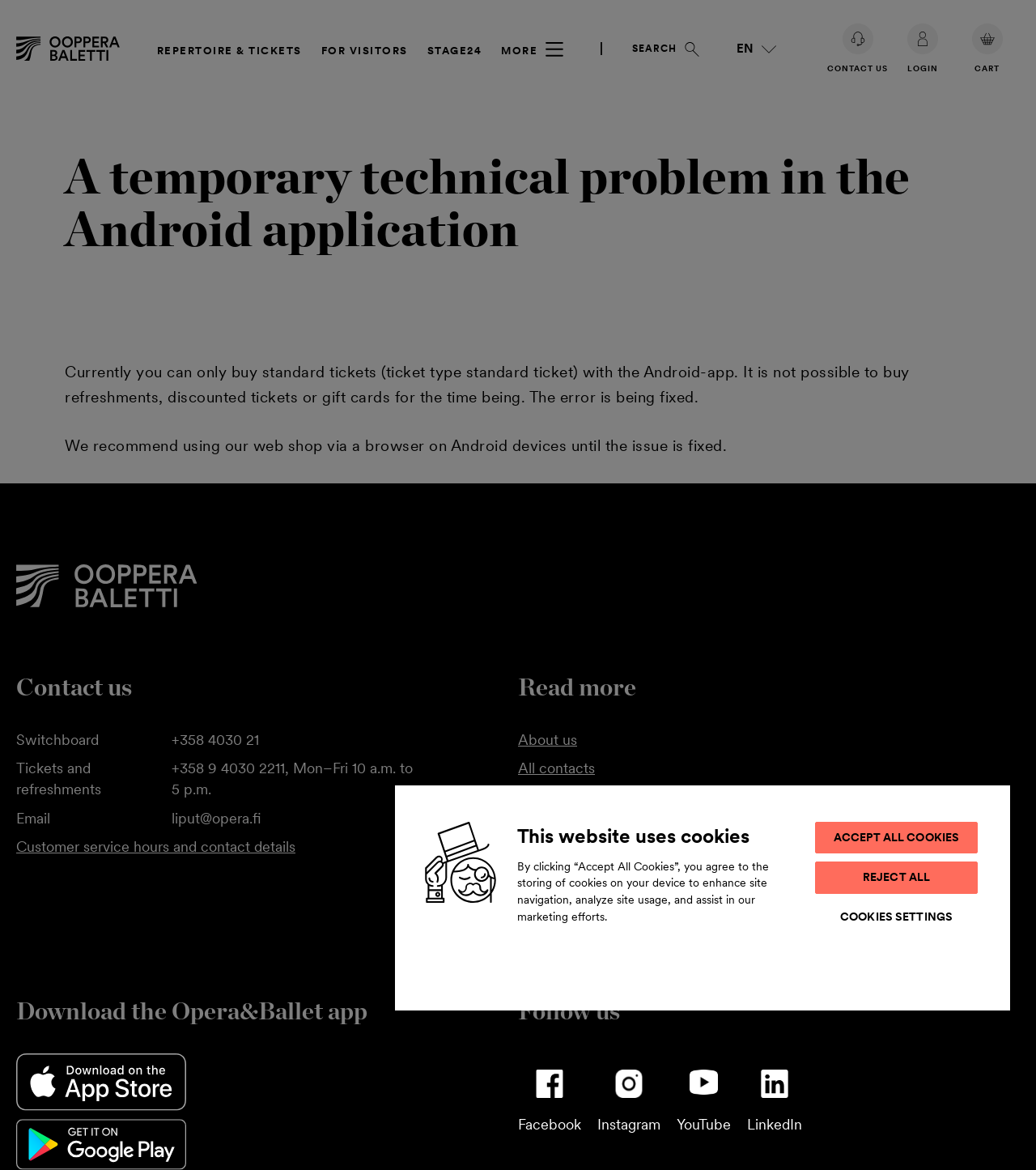Bounding box coordinates are specified in the format (top-left x, top-left y, bottom-right x, bottom-right y). All values are floating point numbers bounded between 0 and 1. Please provide the bounding box coordinate of the region this sentence describes: parent_node: REPERTOIRE & TICKETS

[0.016, 0.031, 0.116, 0.052]